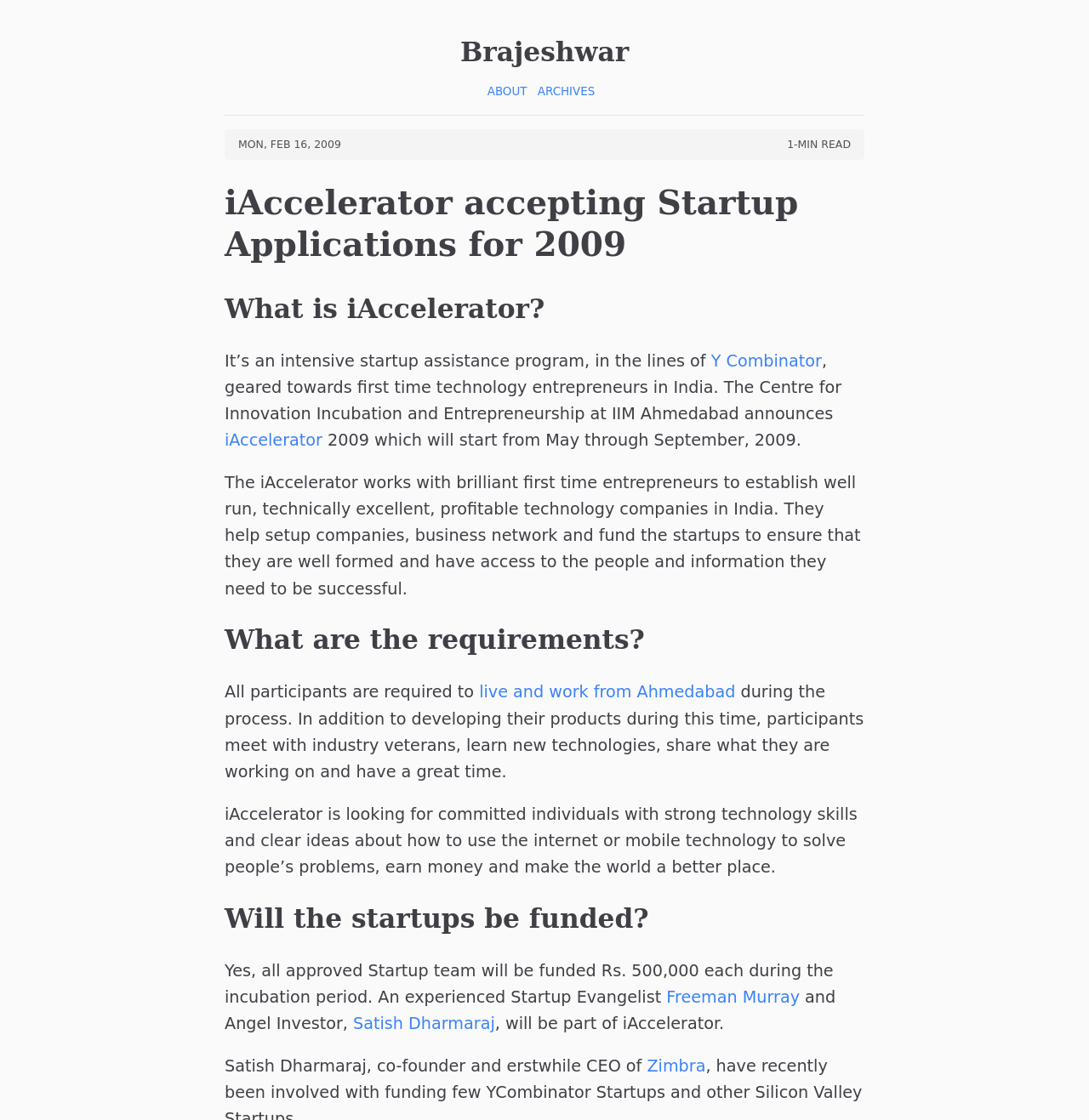Using the webpage screenshot and the element description iAccelerator, determine the bounding box coordinates. Specify the coordinates in the format (top-left x, top-left y, bottom-right x, bottom-right y) with values ranging from 0 to 1.

[0.206, 0.384, 0.296, 0.402]